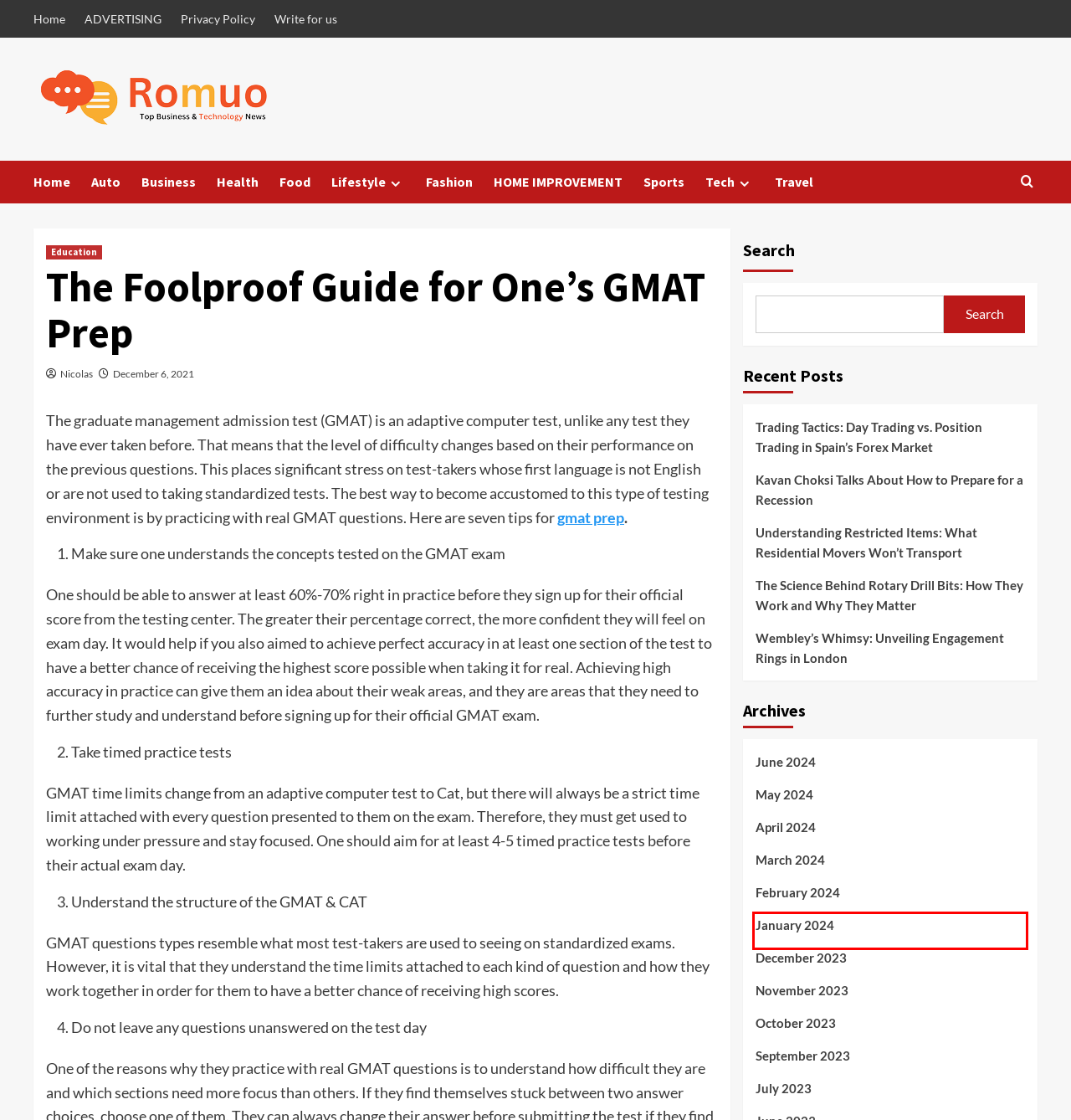Examine the webpage screenshot and identify the UI element enclosed in the red bounding box. Pick the webpage description that most accurately matches the new webpage after clicking the selected element. Here are the candidates:
A. Understanding Restricted Items: What Residential Movers Won’t Transport - Top Business News
B. Education - Top Business News
C. December, 2023 - Top Business News
D. Lifestyle - Top Business News
E. Write for us - Top Business News
F. January, 2024 - Top Business News
G. Auto - Top Business News
H. Privacy Policy - Top Business News

F